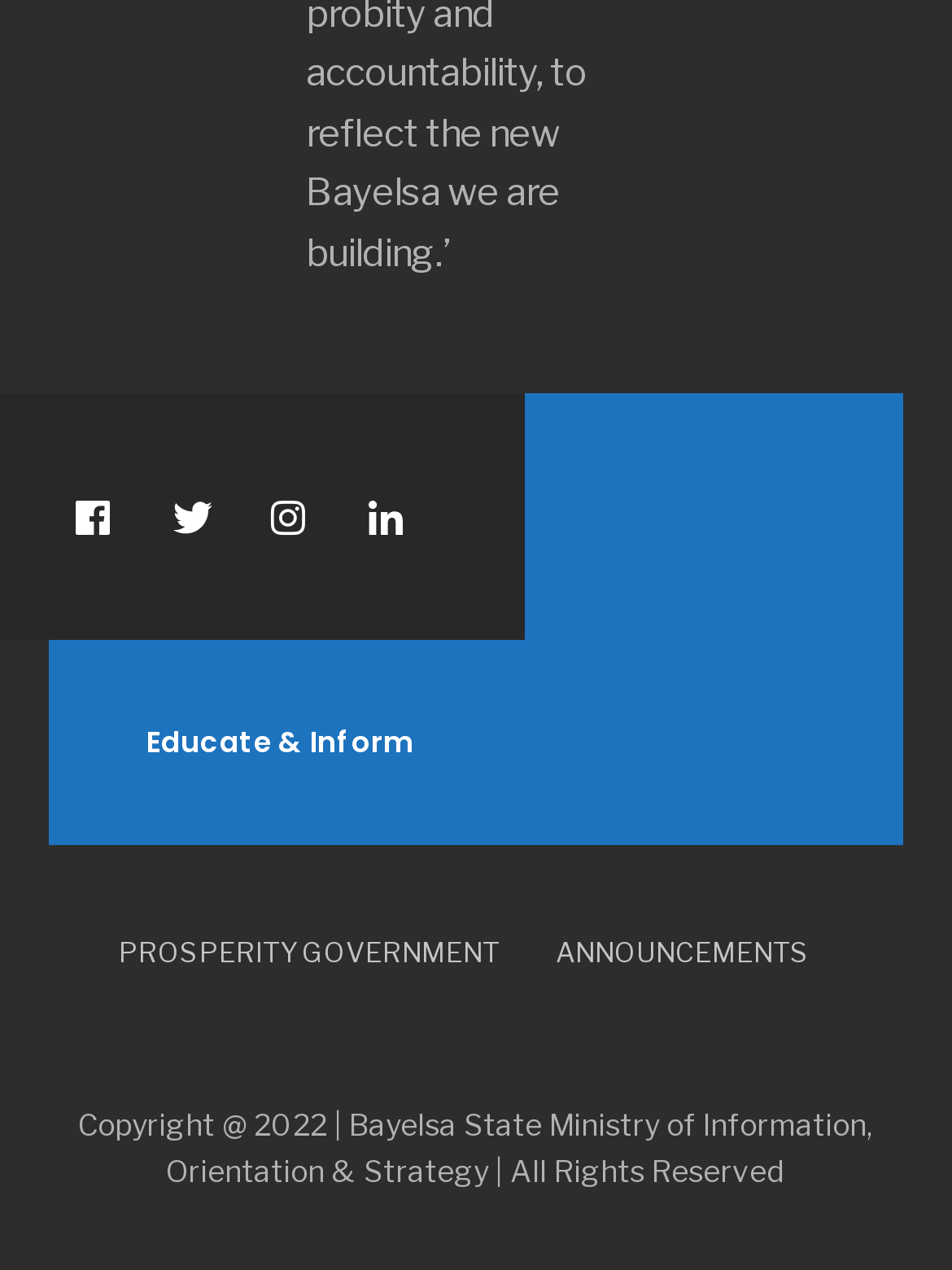From the element description Facebook, predict the bounding box coordinates of the UI element. The coordinates must be specified in the format (top-left x, top-left y, bottom-right x, bottom-right y) and should be within the 0 to 1 range.

[0.051, 0.373, 0.141, 0.441]